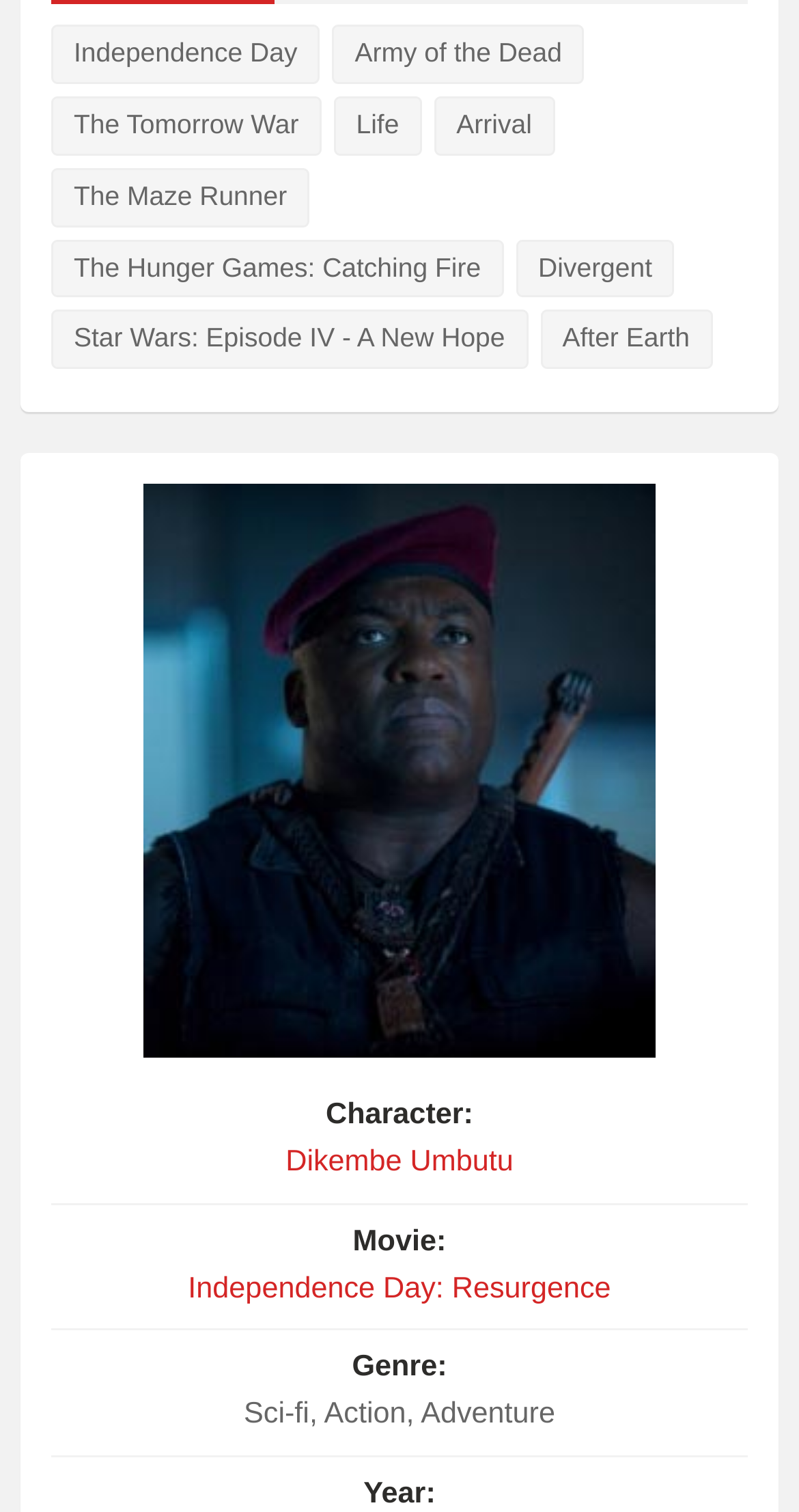Use the details in the image to answer the question thoroughly: 
How many movie links are on the page?

I counted the number of link elements on the page that appear to be movie titles, and there are 9 of them.